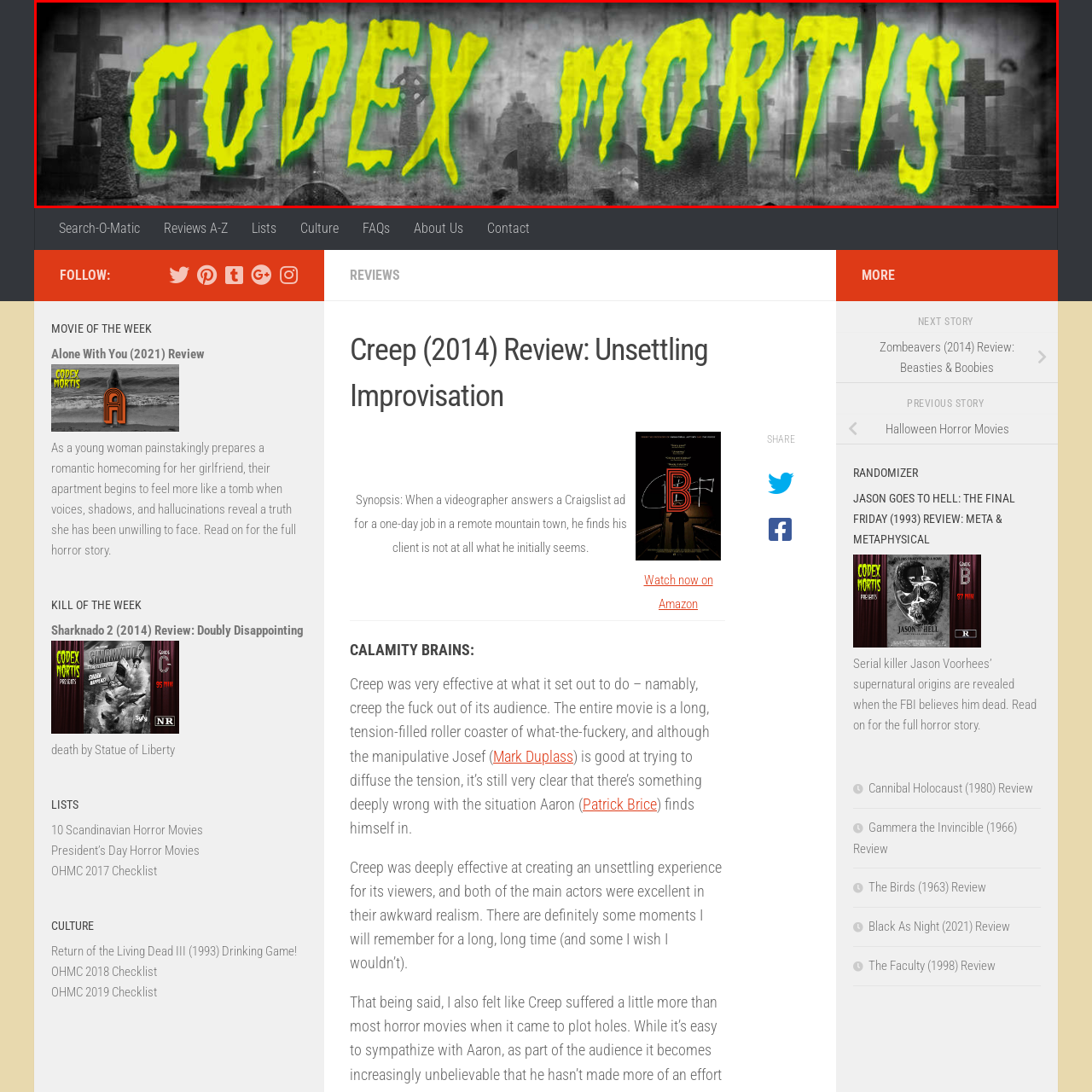What is the color of the text 'CODEX MORTIS'?
Observe the part of the image inside the red bounding box and answer the question concisely with one word or a short phrase.

fluorescent green